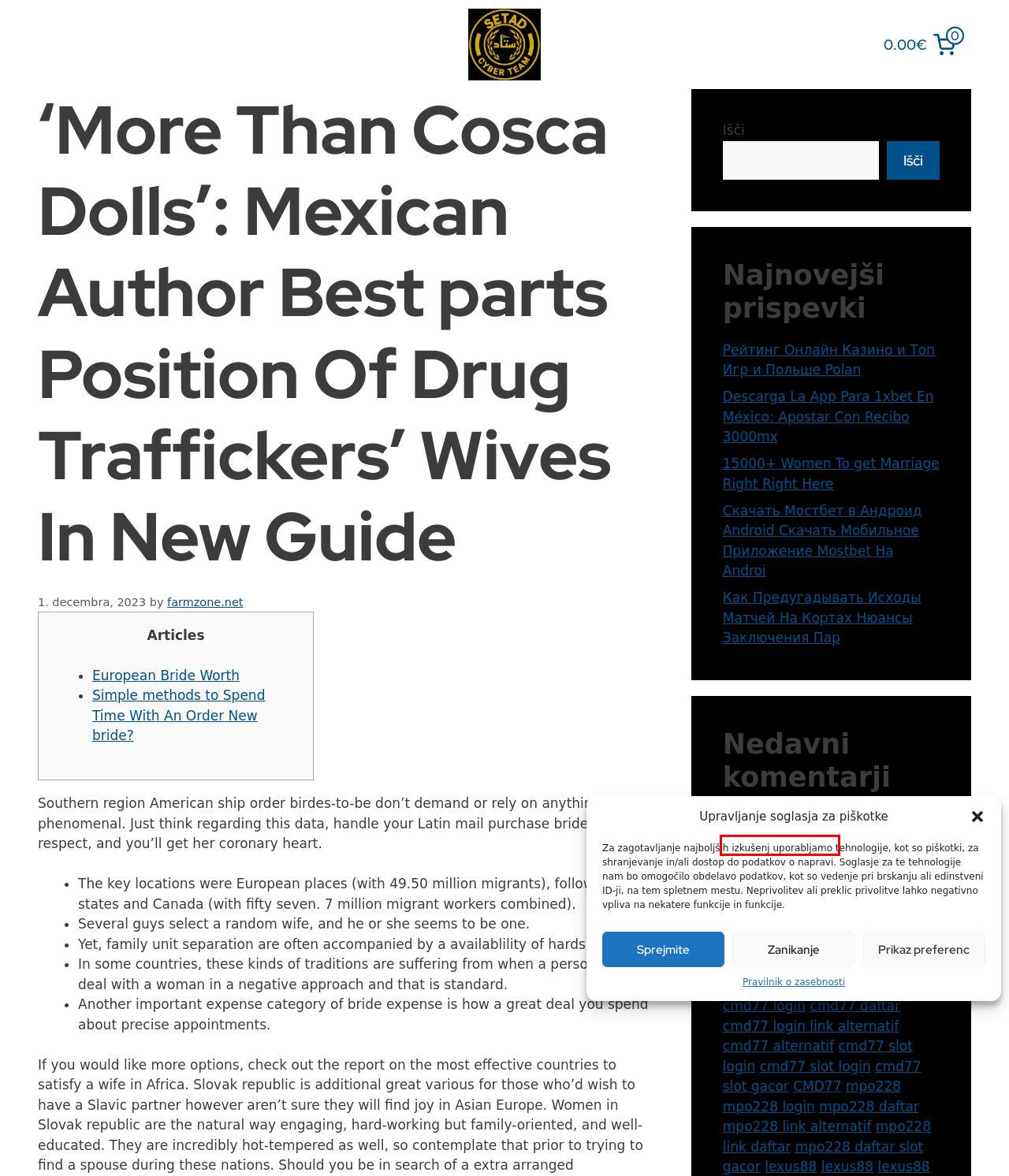Look at the screenshot of a webpage where a red rectangle bounding box is present. Choose the webpage description that best describes the new webpage after clicking the element inside the red bounding box. Here are the candidates:
A. Nashua Criminal Defense Lawyer | Criminal Attorney in Nashua, NH
B. 15000+ Women To get Marriage Right Right Here – Adz
C. Pozdravljen svet! – Adz
D. Pravilnik o zasebnosti – Adz
E. MPO228 Daftar Situs Slot Gacor Paling Menguntungkan
F. Рейтинг Онлайн Казино и Топ Игр и Польше Polan – Adz
G. Zerona Cold Laser | Weight Loss Treatments For Men & Women
H. Скачать Мостбет в Андроид Android Скачать Мобильное Приложение Mostbet На Androi – Adz

C